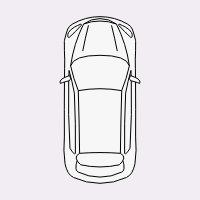What is the design of the car emphasizing?
Examine the image and give a concise answer in one word or a short phrase.

Spacious hatchback style